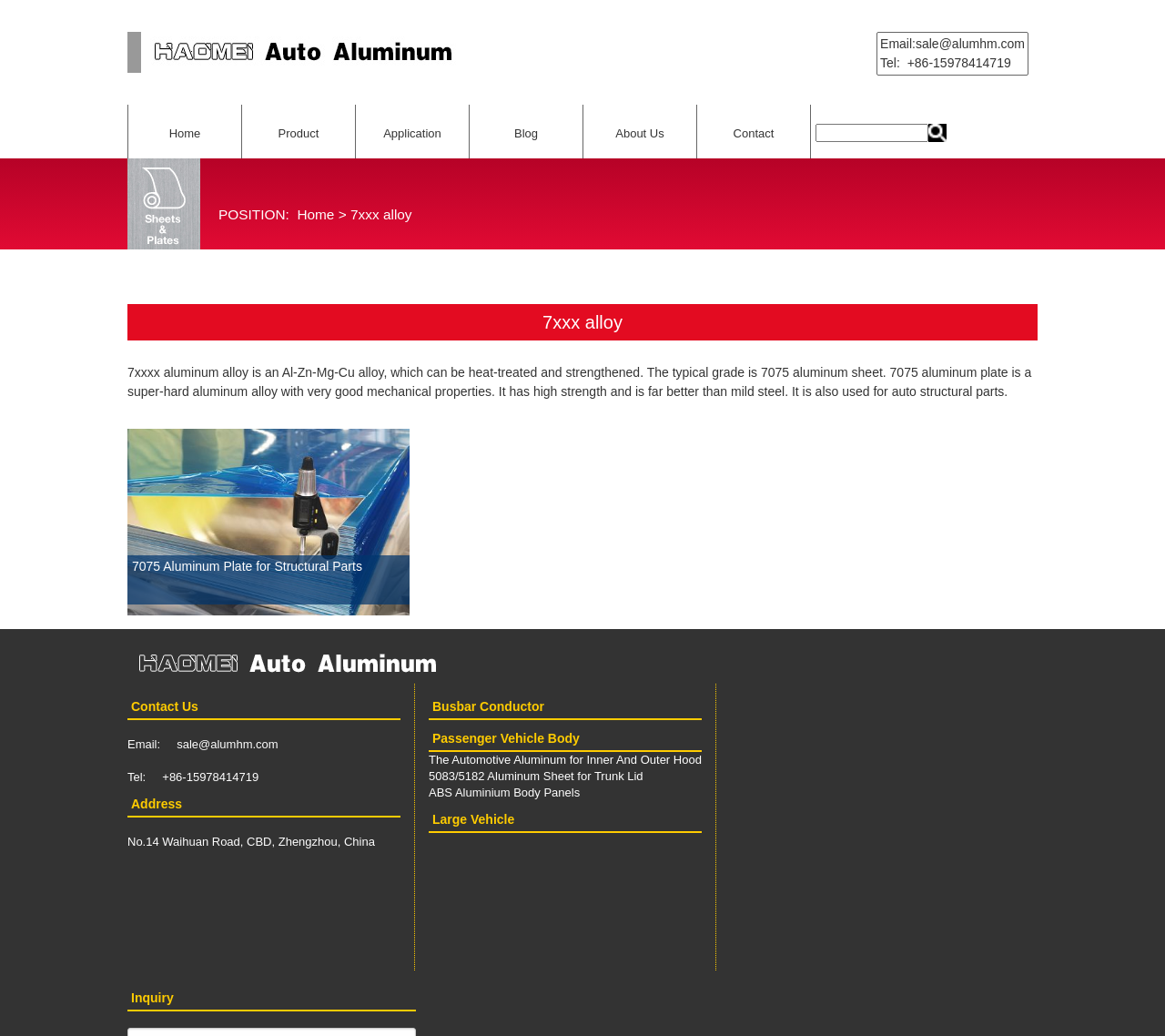Locate the bounding box coordinates of the clickable region to complete the following instruction: "Click the '7xxx alloy' link."

[0.208, 0.153, 0.498, 0.187]